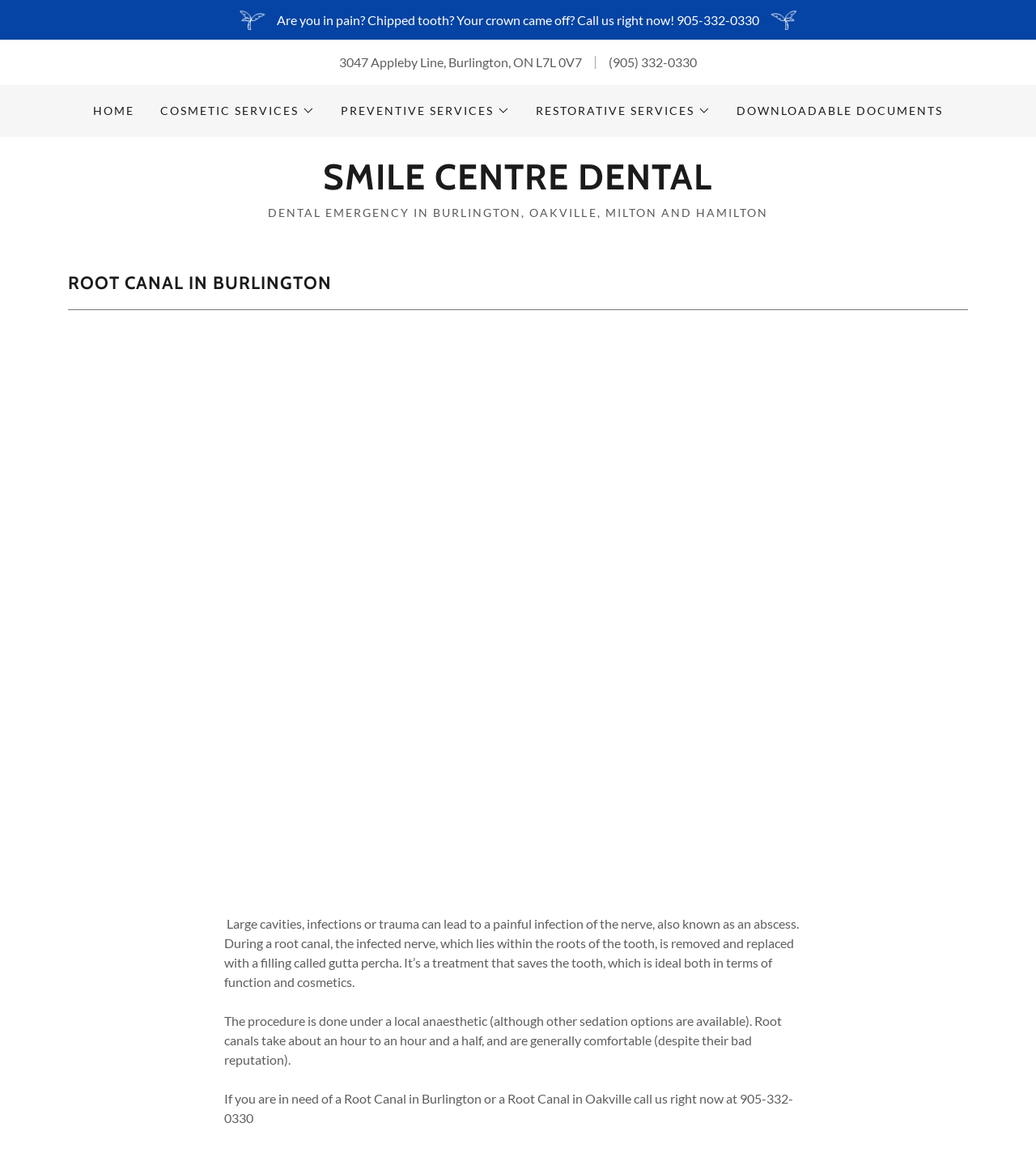Please find the bounding box coordinates of the element that must be clicked to perform the given instruction: "Visit the university library". The coordinates should be four float numbers from 0 to 1, i.e., [left, top, right, bottom].

None